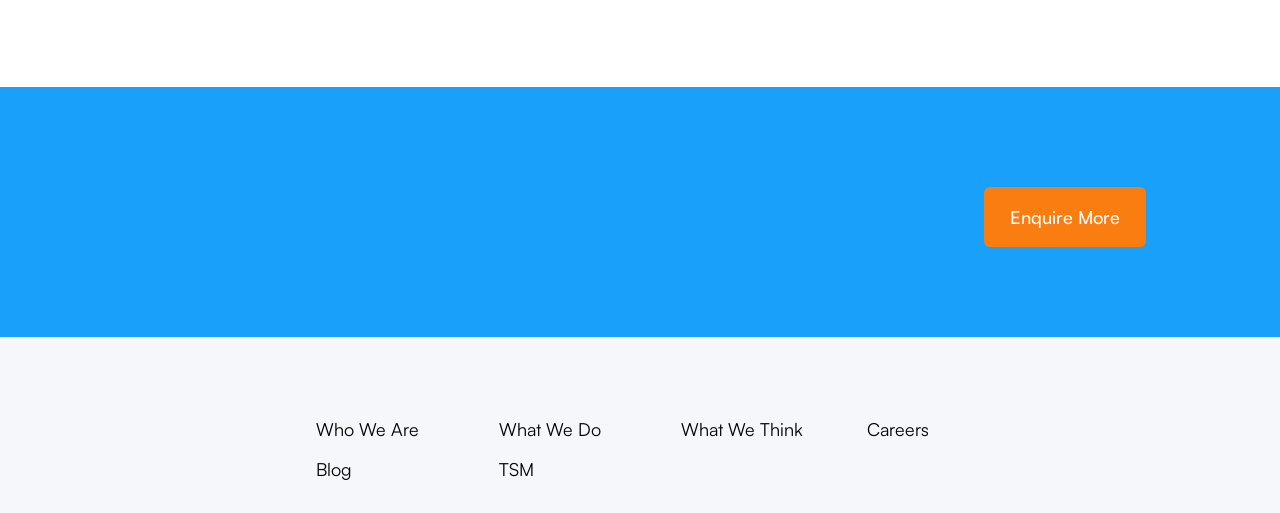Find the coordinates for the bounding box of the element with this description: "Who We Are".

[0.247, 0.814, 0.328, 0.86]